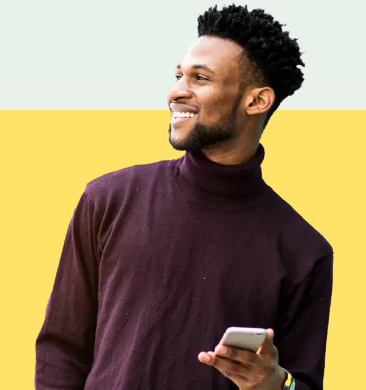Use a single word or phrase to answer the following:
What is the man holding in his right hand?

smartphone